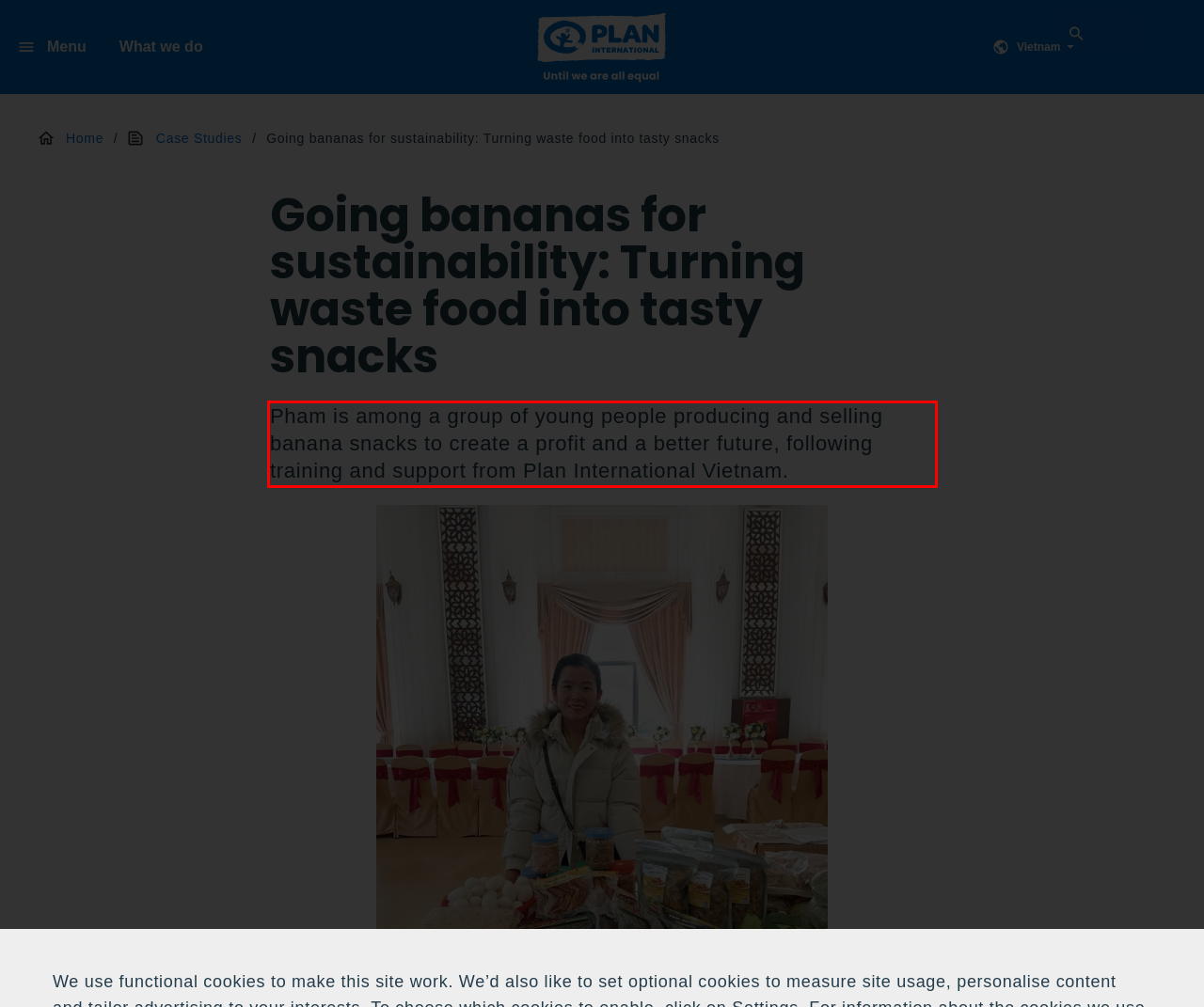Examine the webpage screenshot and use OCR to recognize and output the text within the red bounding box.

Pham is among a group of young people producing and selling banana snacks to create a profit and a better future, following training and support from Plan International Vietnam.